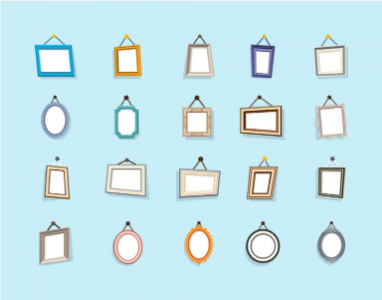Answer briefly with one word or phrase:
What is the purpose of the decorative frames?

to hold pictures or artwork